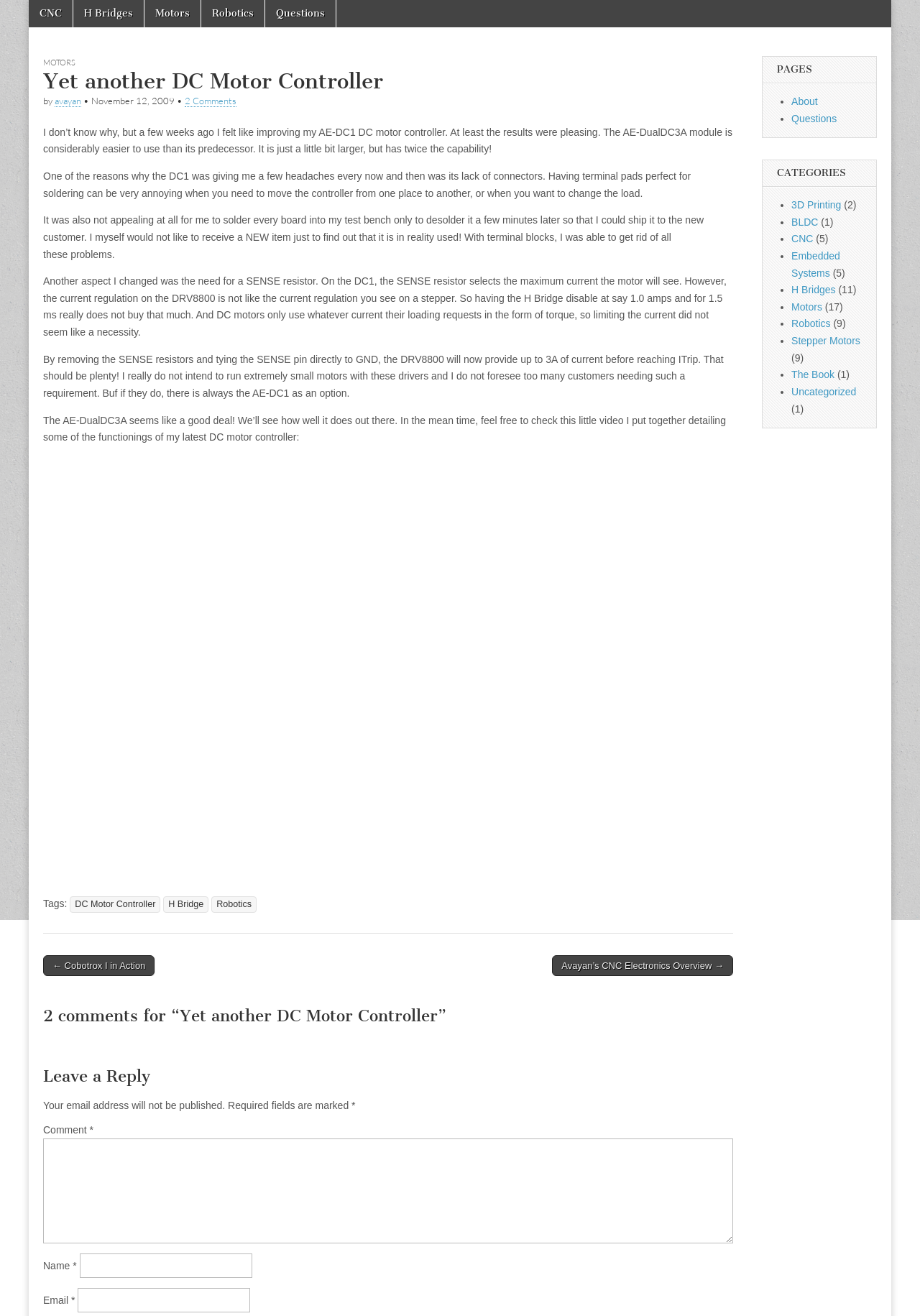How many comments are there for the article 'Yet another DC Motor Controller'?
Relying on the image, give a concise answer in one word or a brief phrase.

2